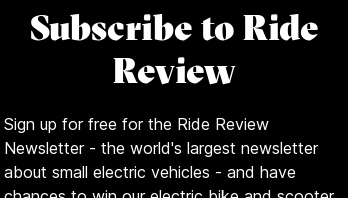Describe the image with as much detail as possible.

The image features a prominent heading titled "Subscribe to Ride Review" in bold, stylized text, inviting viewers to engage with the newsletter. Below the heading, there's a brief description encouraging readers to sign up for free, highlighting that the Ride Review Newsletter is the world’s largest newsletter focused on small electric vehicles. It emphasizes the opportunity to win electric bikes and scooters, enticing potential subscribers with both informative content and exciting prizes. The overall design suggests a modern and appealing approach to attracting an audience interested in micromobility solutions.